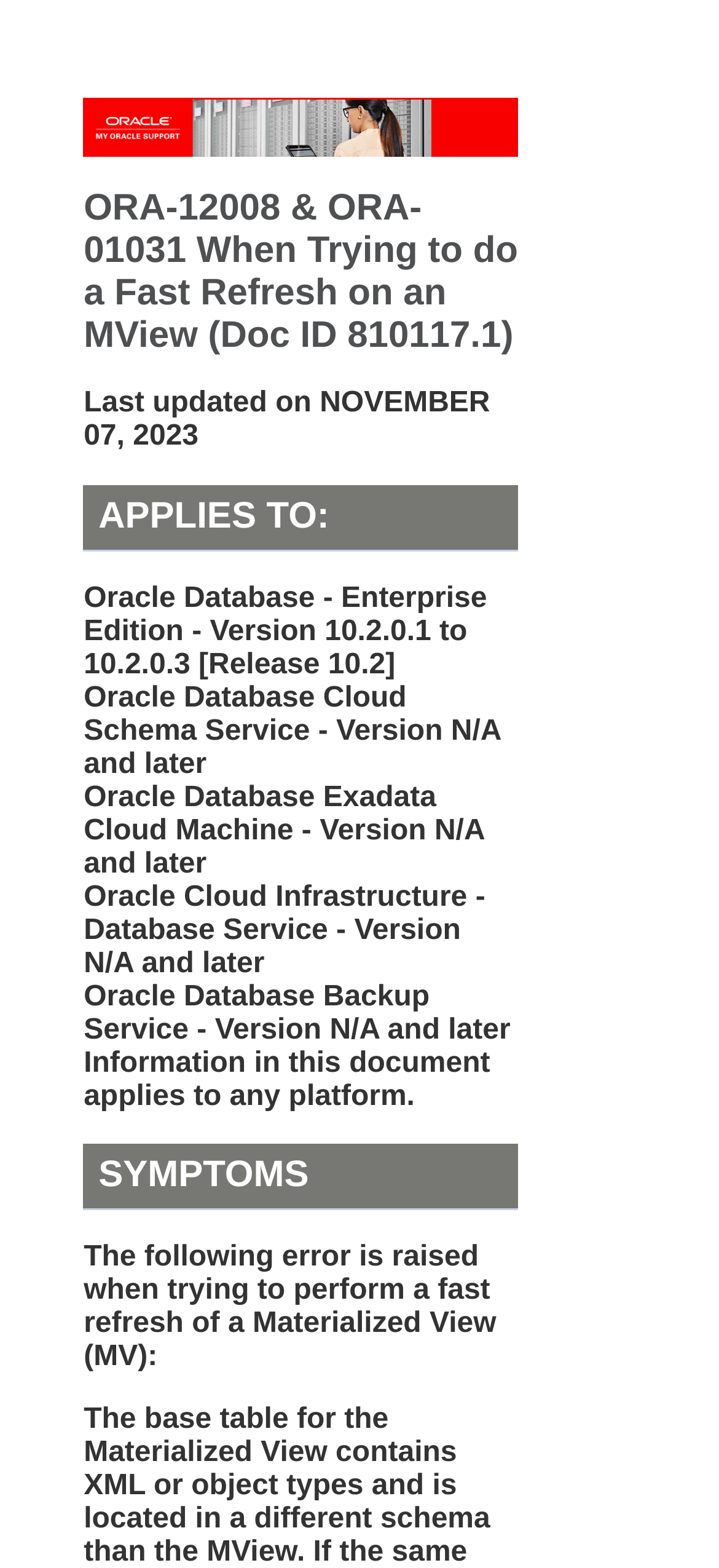How many products are affected by this issue?
Use the information from the screenshot to give a comprehensive response to the question.

The products affected by this issue are listed under the 'APPLIES TO:' section, which includes Oracle Database - Enterprise Edition, Oracle Database Cloud Schema Service, Oracle Database Exadata Cloud Machine, Oracle Cloud Infrastructure - Database Service, and Oracle Database Backup Service.